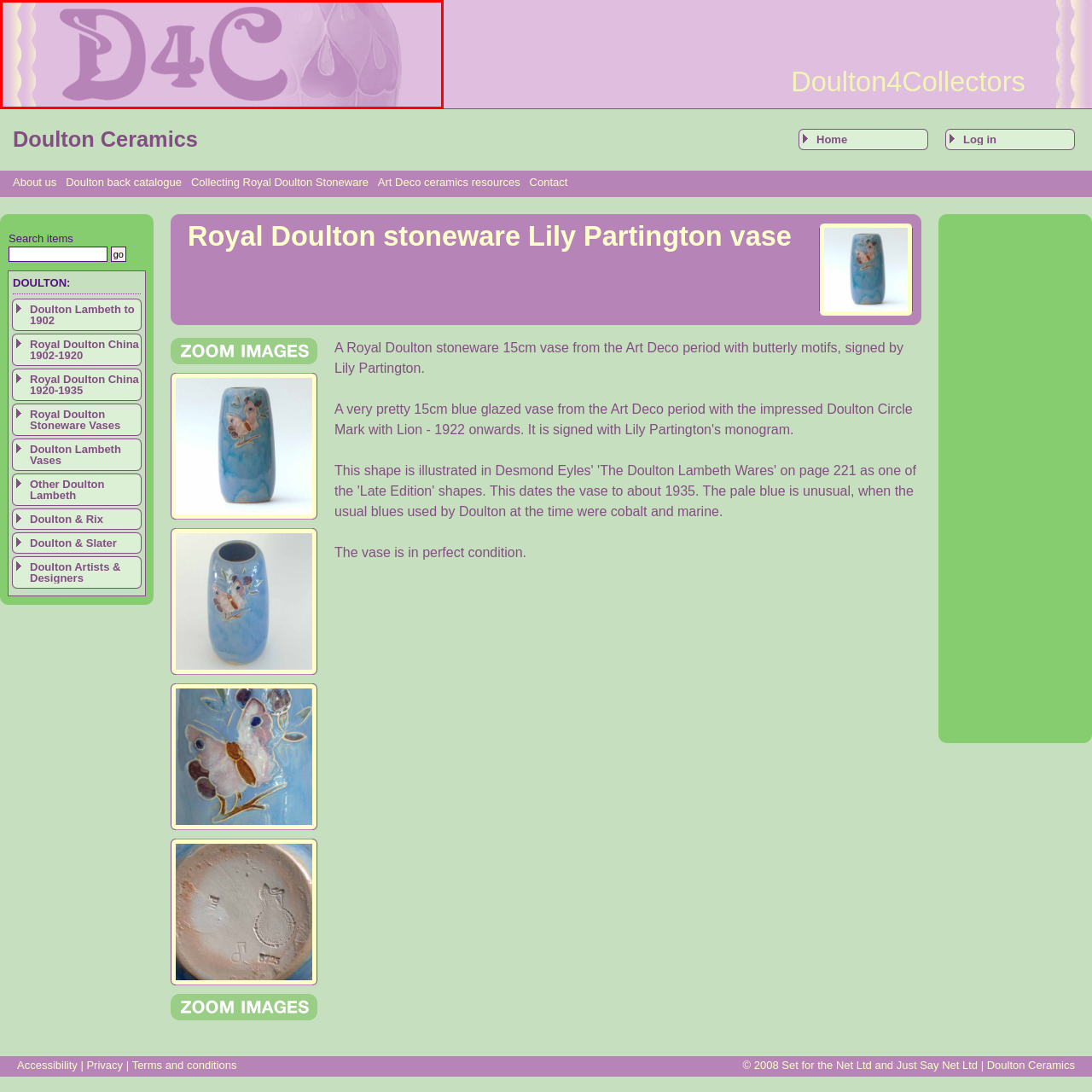Provide a detailed account of the visual content within the red-outlined section of the image.

This image features the logo for "Doulton4Collectors," a community focused on Royal Doulton collectibles. The logo is stylized in an artistic, purple font, prominently displaying "D4C." The design is complemented by whimsical curves and decorative elements that reflect the elegance associated with Doulton ceramics. The background is softly tinted in pink, providing a delicate contrast to the logo's vibrant hue. This branding aligns with the artistic heritage of Royal Doulton, particularly noted for its fine stoneware and collectible pieces like the Lily Partington vase.